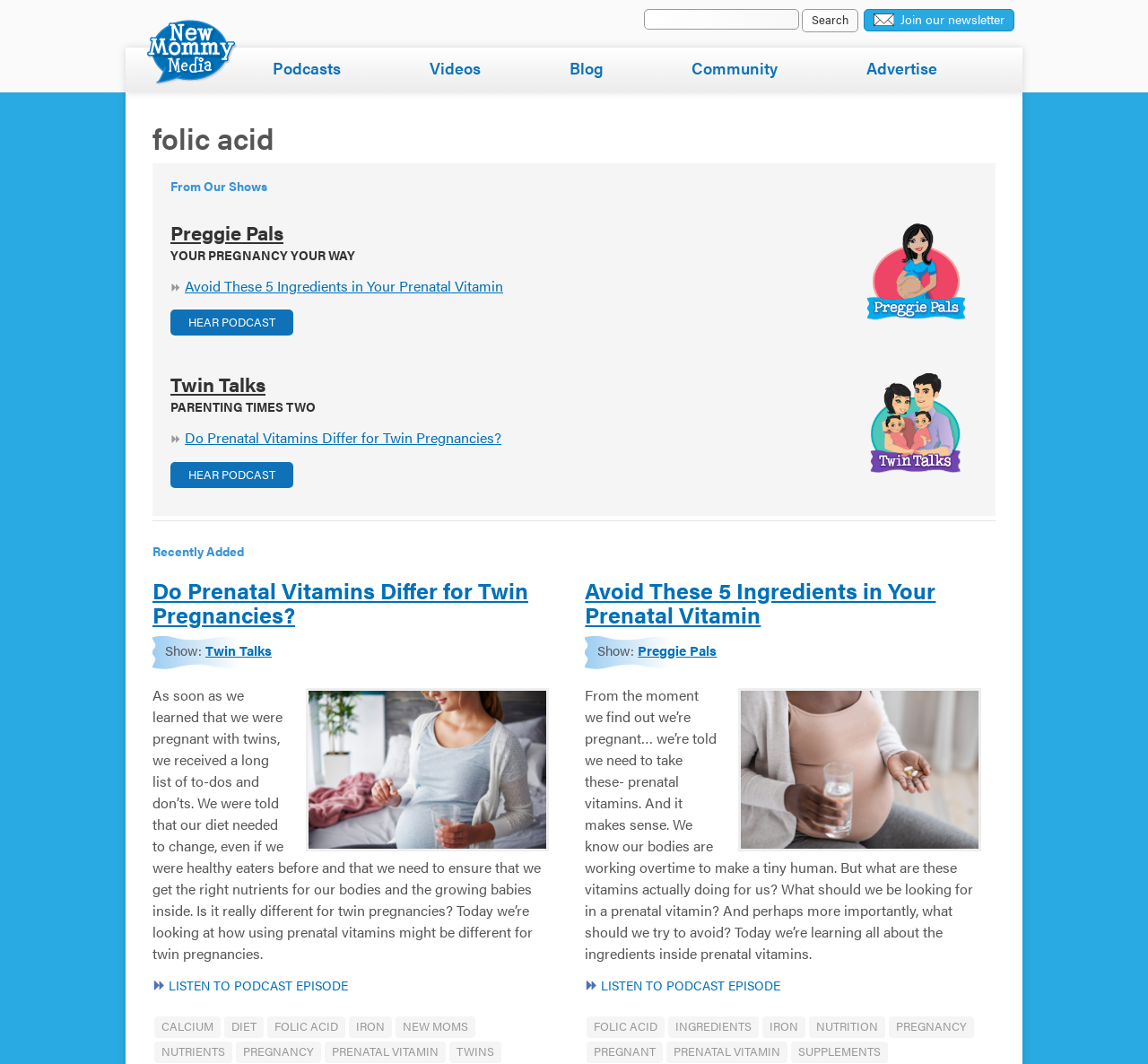What is the purpose of the links at the bottom of the webpage?
Look at the screenshot and respond with a single word or phrase.

To navigate to related topics